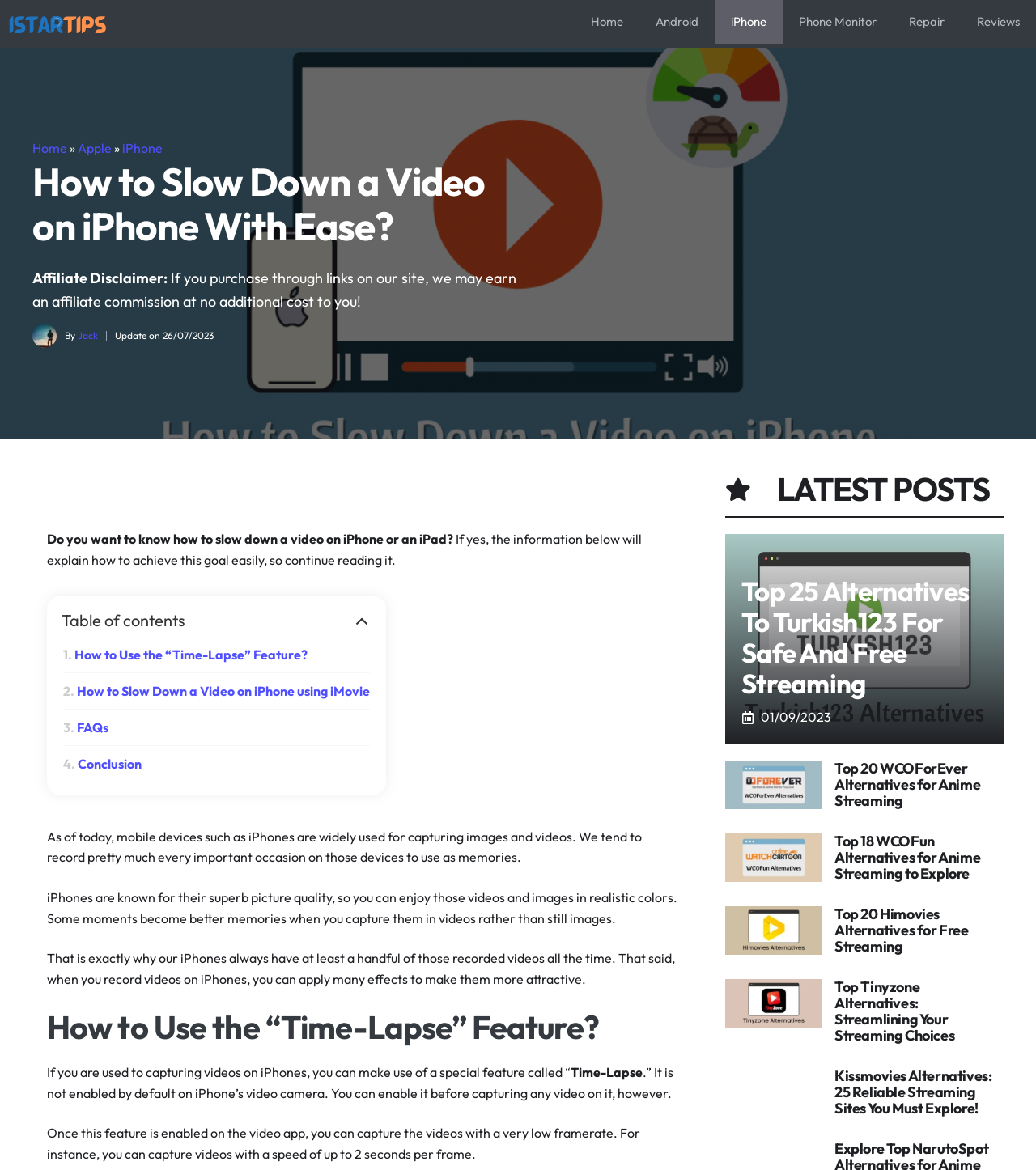Please identify the bounding box coordinates of the element I should click to complete this instruction: 'visit about us page'. The coordinates should be given as four float numbers between 0 and 1, like this: [left, top, right, bottom].

None